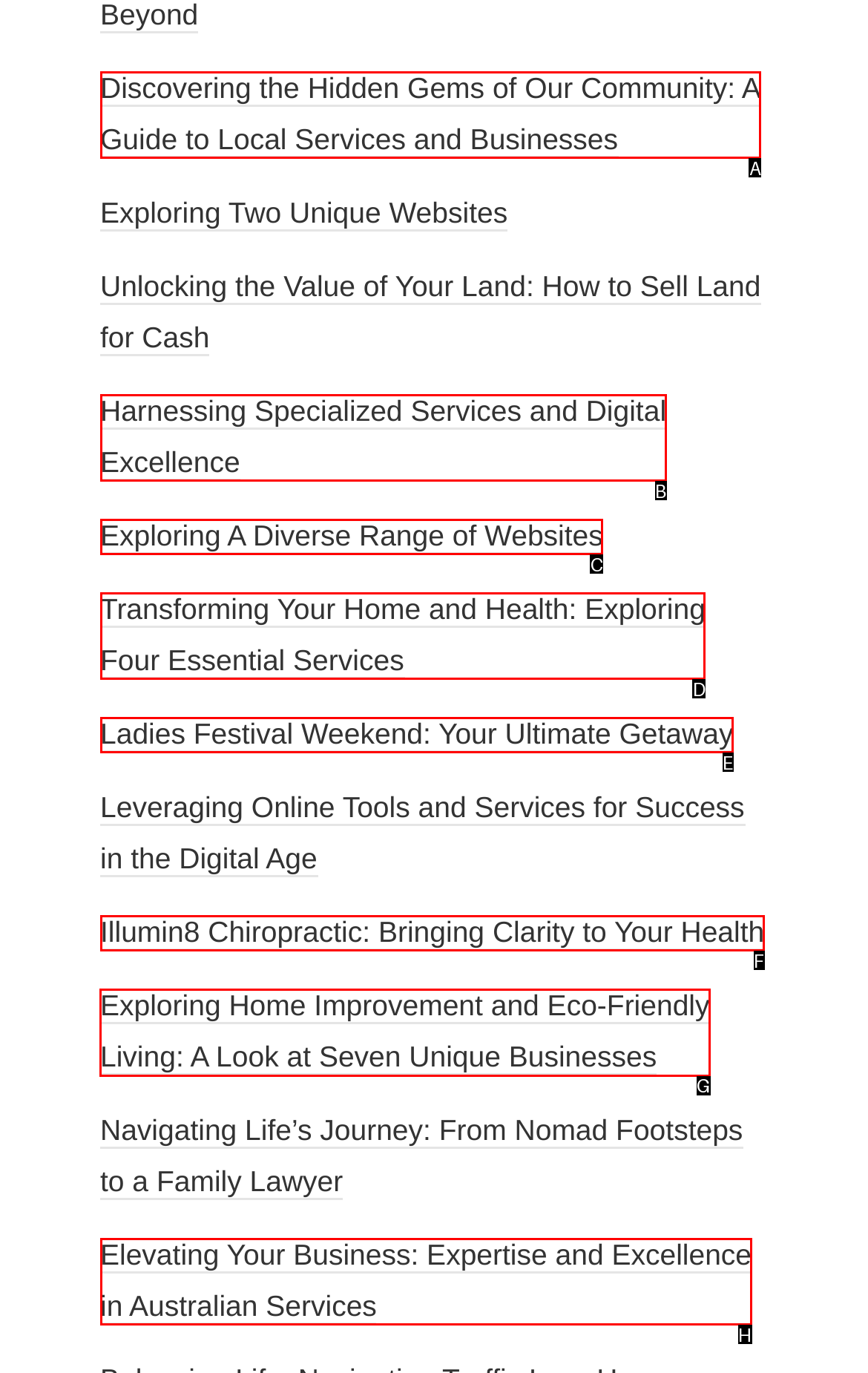From the given options, choose the one to complete the task: Explore home improvement and eco-friendly living
Indicate the letter of the correct option.

G